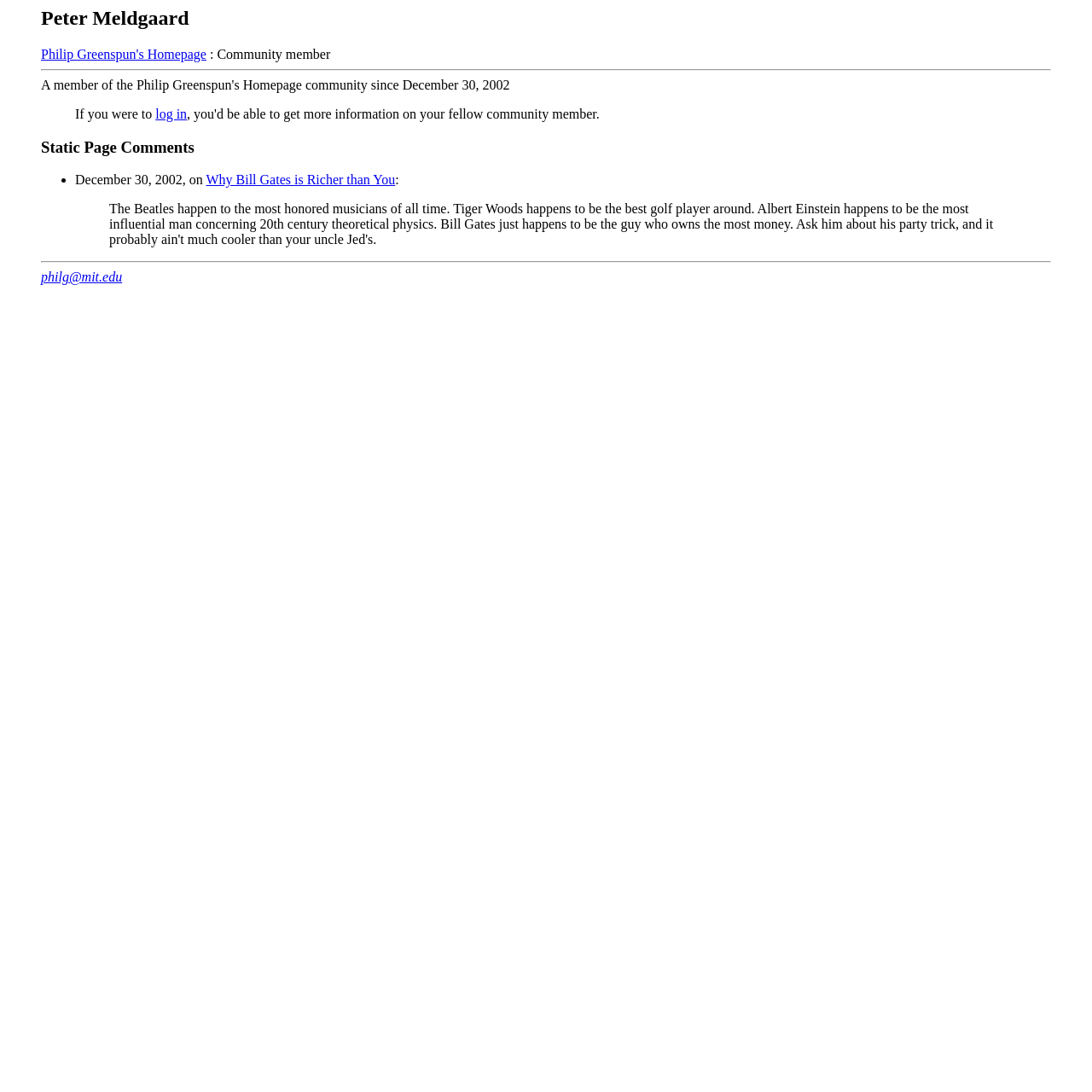What is the title of the blockquote element?
Using the picture, provide a one-word or short phrase answer.

If you were to log in